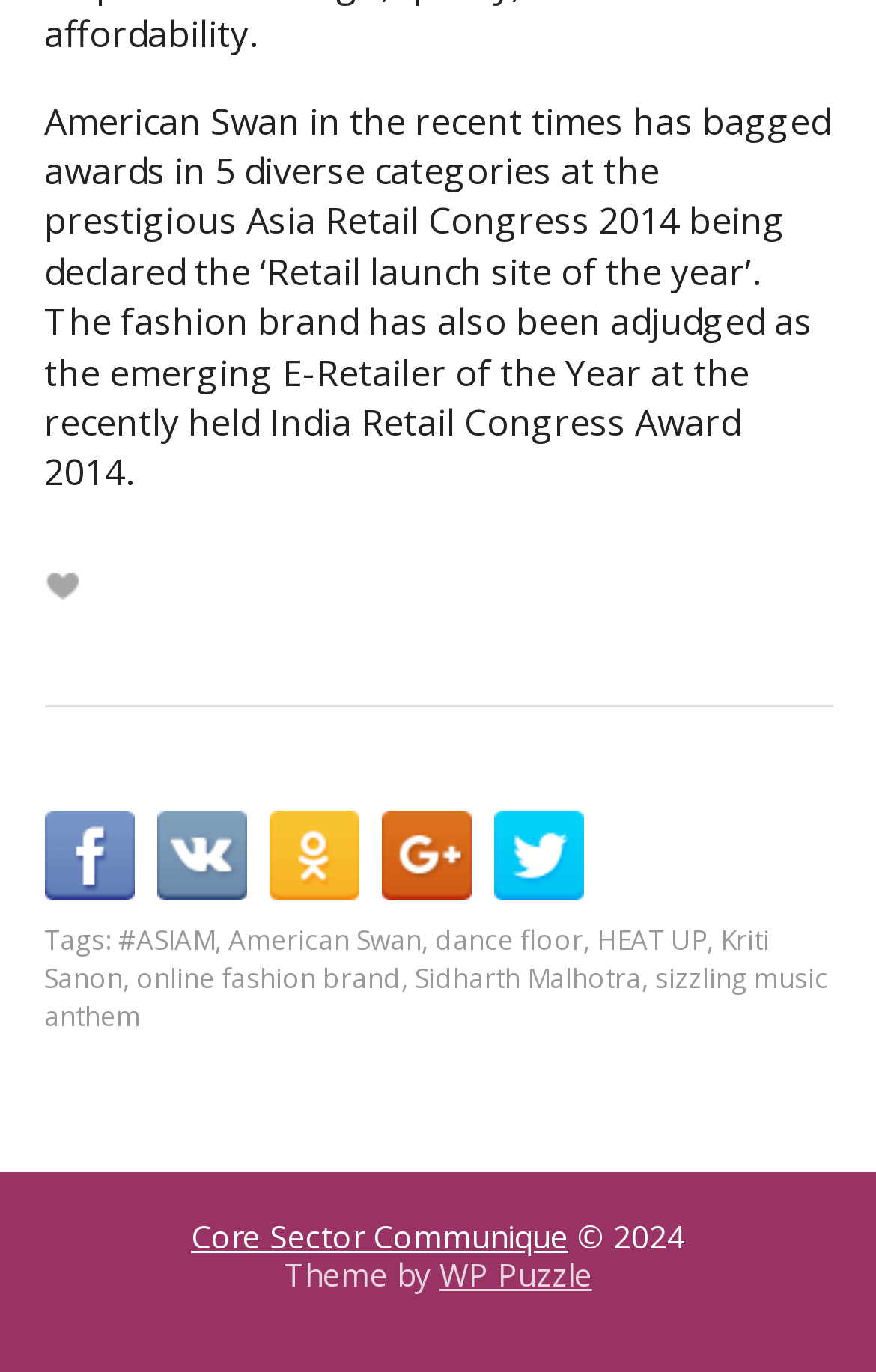Given the element description: "online fashion brand", predict the bounding box coordinates of this UI element. The coordinates must be four float numbers between 0 and 1, given as [left, top, right, bottom].

[0.155, 0.699, 0.458, 0.727]